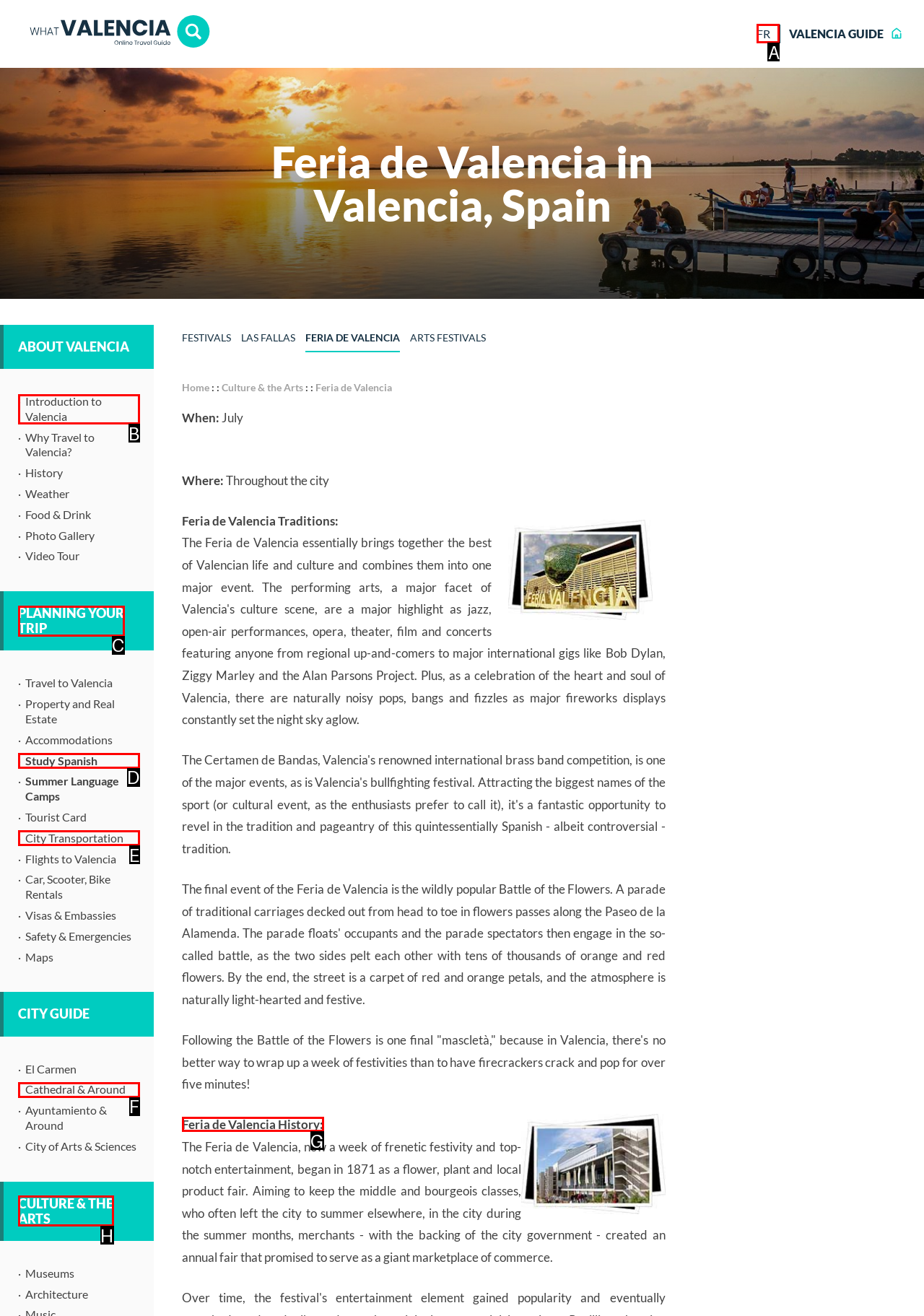From the given options, tell me which letter should be clicked to complete this task: Read about 'Feria de Valencia History'
Answer with the letter only.

G